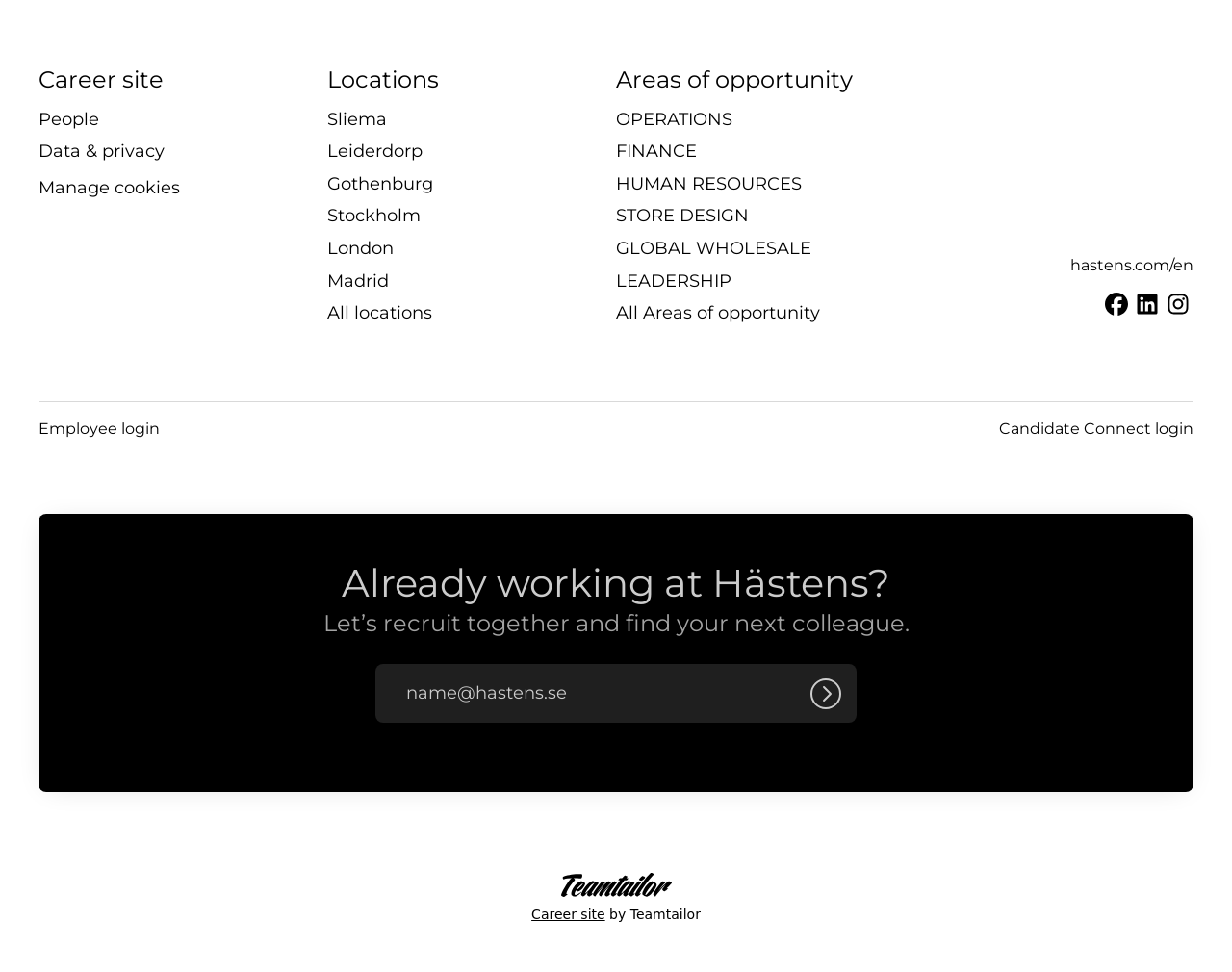Use a single word or phrase to respond to the question:
What is the last area of opportunity listed?

LEADERSHIP